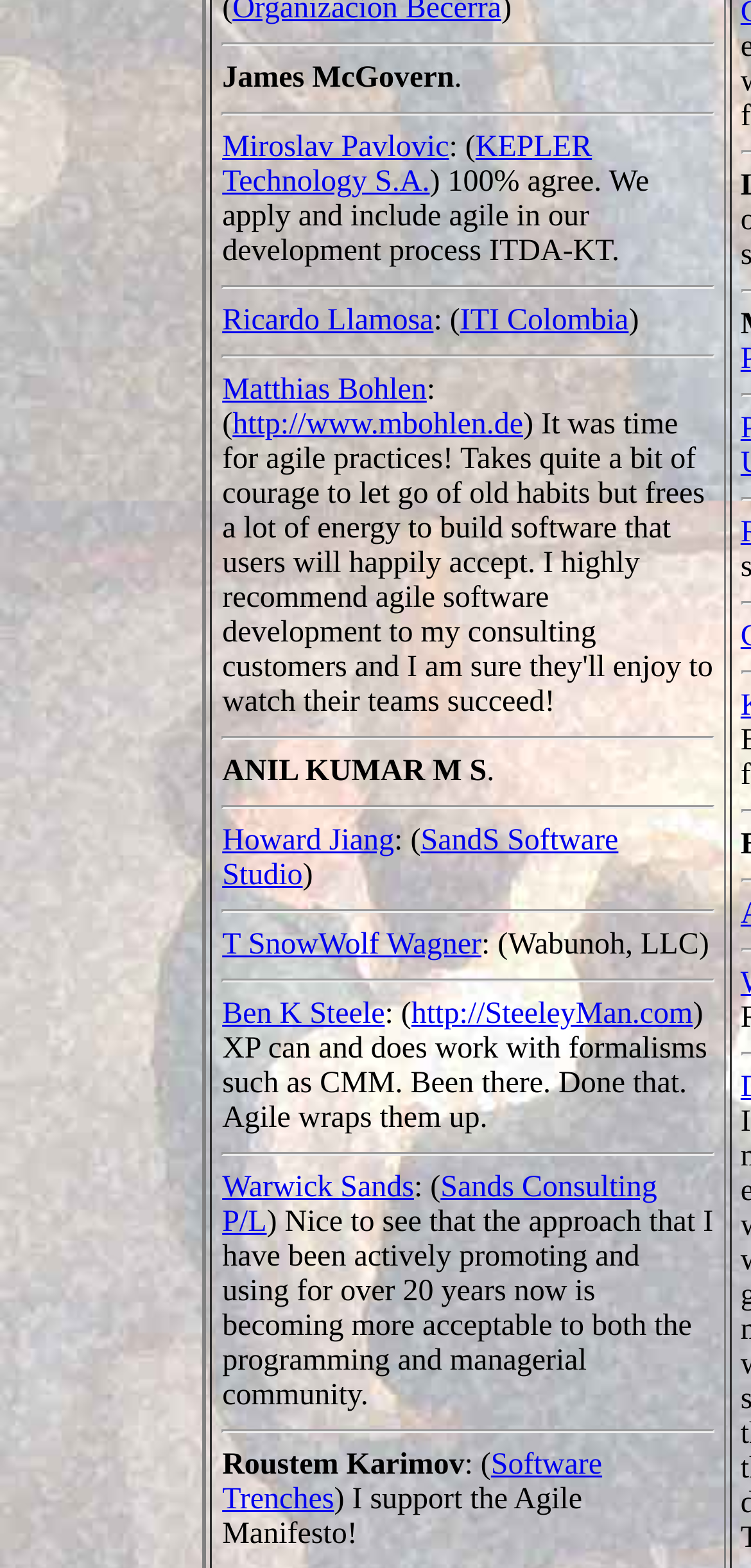Identify the bounding box coordinates of the region I need to click to complete this instruction: "Visit Miroslav Pavlovic's profile".

[0.296, 0.084, 0.598, 0.104]